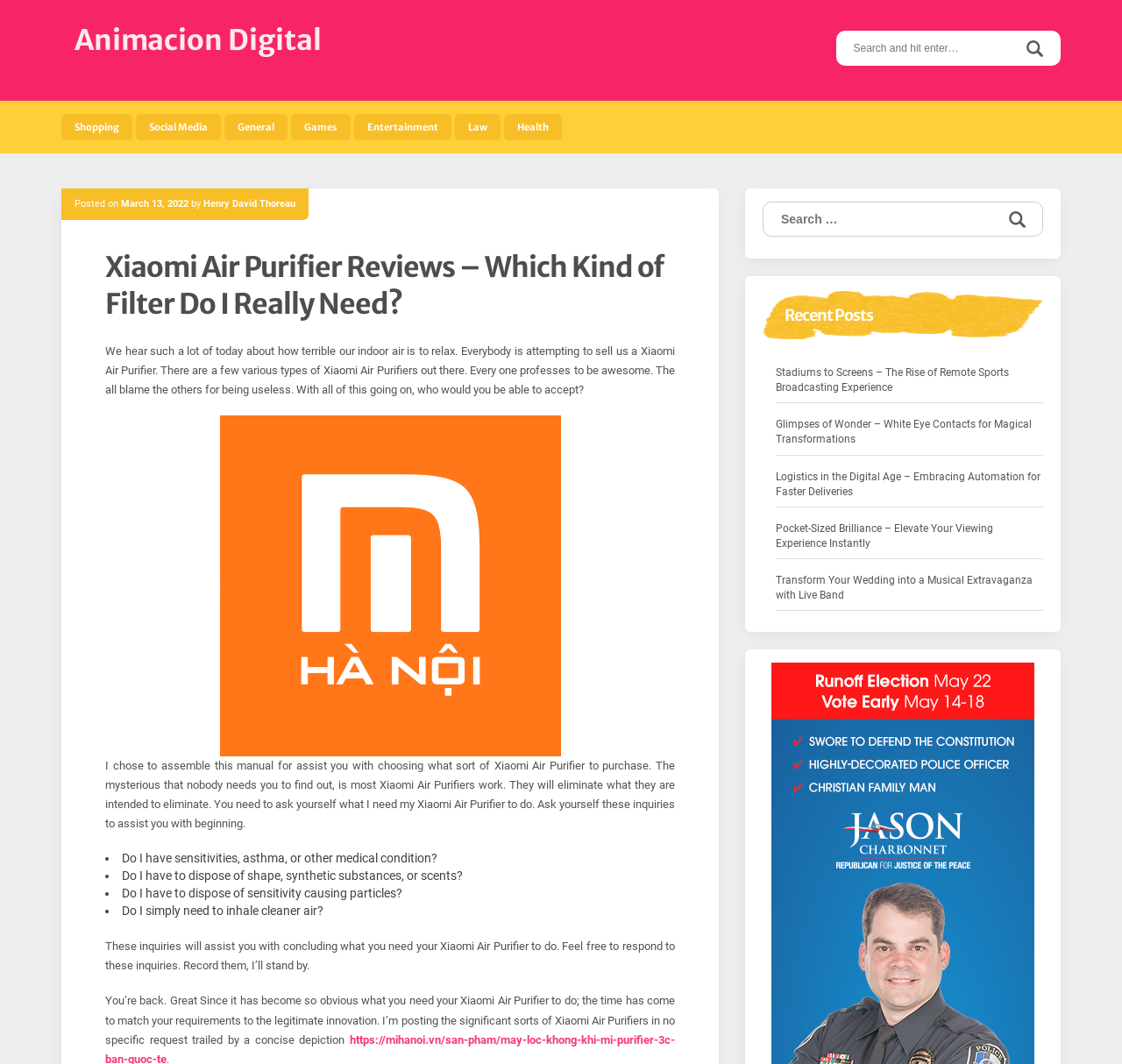How many recent posts are listed?
Please interpret the details in the image and answer the question thoroughly.

The webpage lists five recent posts, which are 'Stadiums to Screens – The Rise of Remote Sports Broadcasting Experience', 'Glimpses of Wonder – White Eye Contacts for Magical Transformations', 'Logistics in the Digital Age – Embracing Automation for Faster Deliveries', 'Pocket-Sized Brilliance – Elevate Your Viewing Experience Instantly', and 'Transform Your Wedding into a Musical Extravaganza with Live Band'.